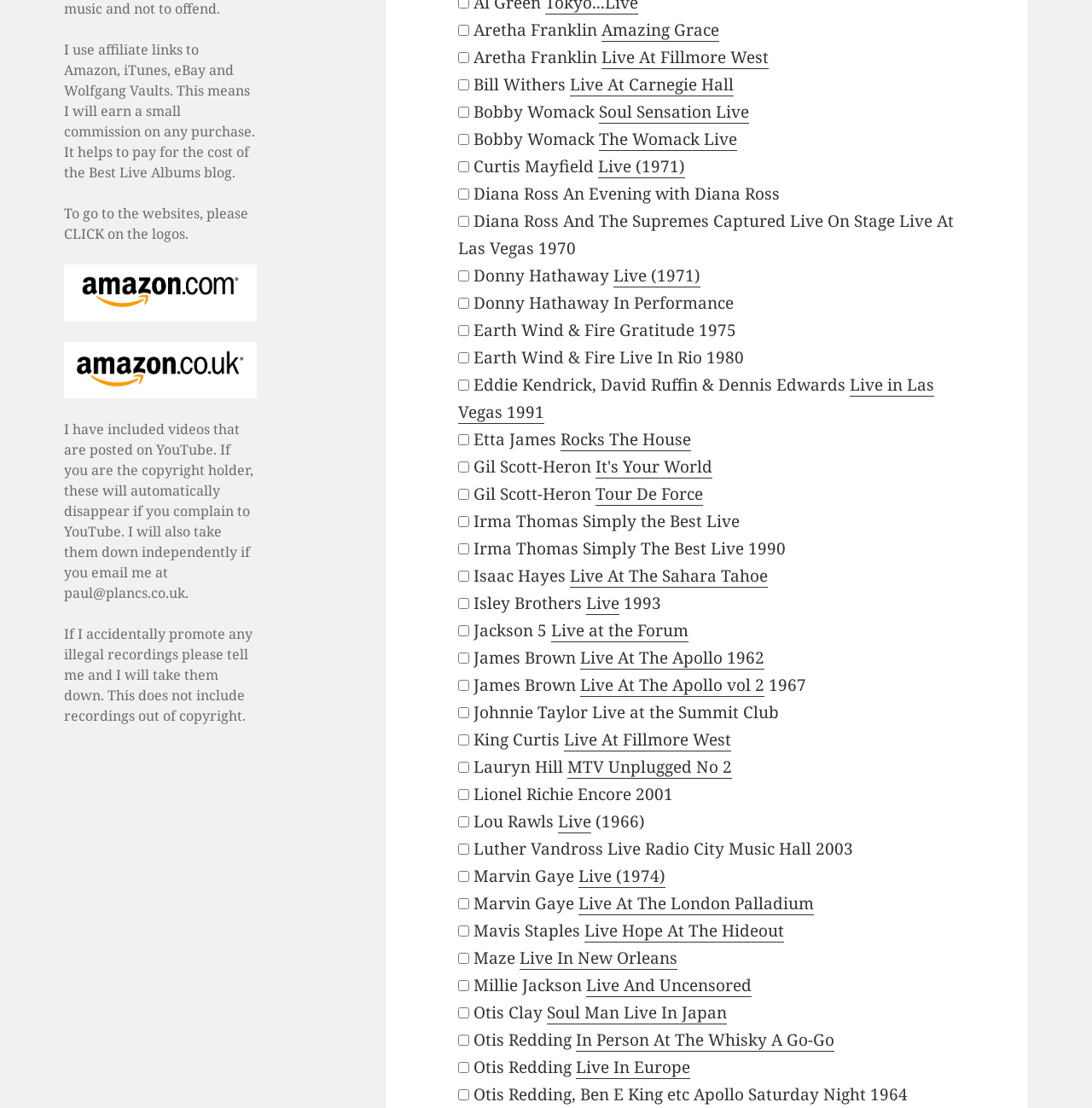Please indicate the bounding box coordinates of the element's region to be clicked to achieve the instruction: "Click on Amazon.com". Provide the coordinates as four float numbers between 0 and 1, i.e., [left, top, right, bottom].

[0.059, 0.255, 0.235, 0.272]